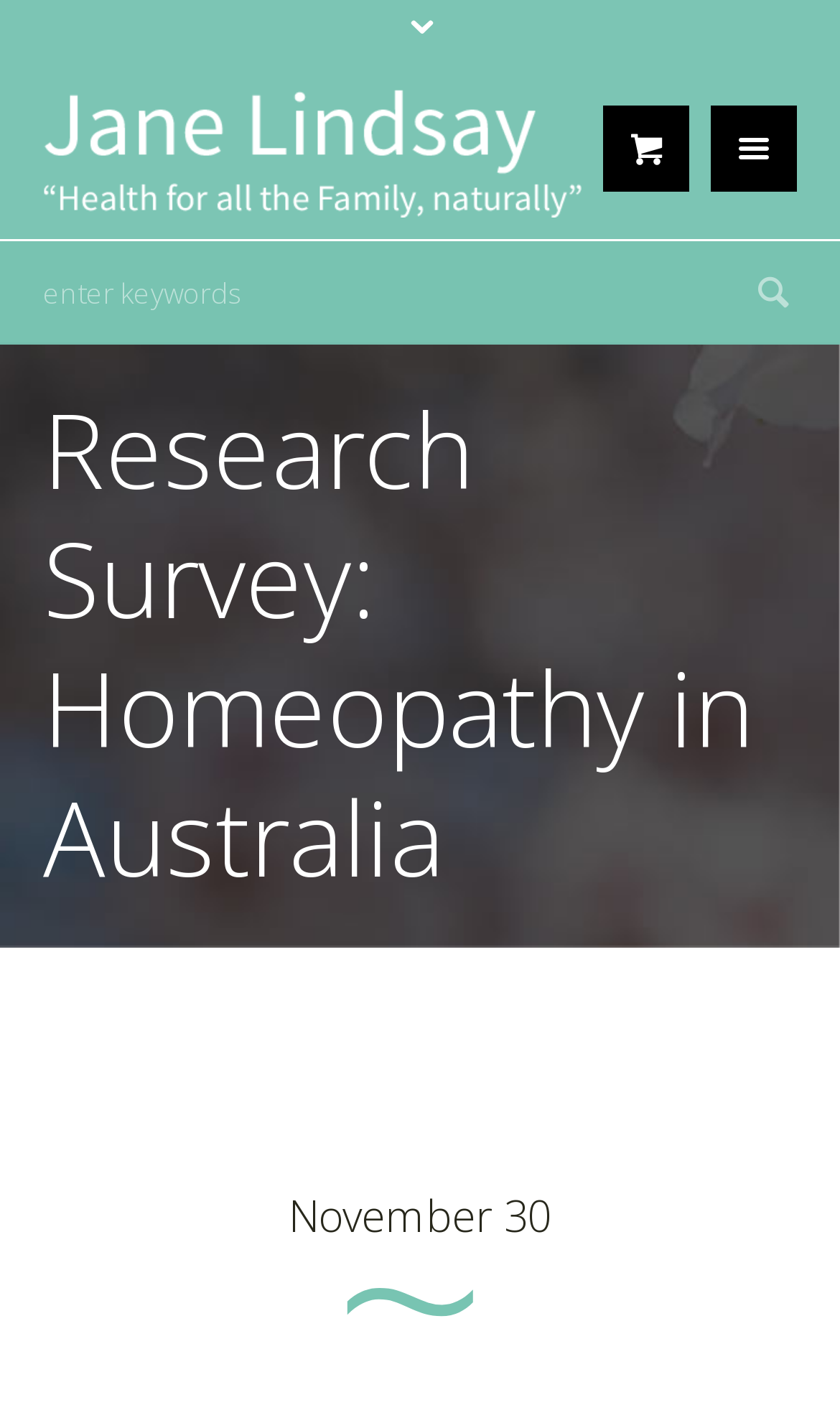Give a detailed account of the webpage, highlighting key information.

The webpage is titled "Research Survey: Homeopathy in Australia - Jane Lindsay" and appears to be a survey or research-related page. At the top left, there is an image of Jane Lindsay, taking up a significant portion of the top section. To the right of the image, there are two links, one with a icon and another with a icon. 

Below the image, there is a search bar where users can "enter keywords", accompanied by a button with a icon on the right. 

The main heading "Research Survey: Homeopathy in Australia" is prominently displayed below the search bar, spanning the entire width of the page. This heading is followed by a subheading or caption "November 30, 2018" at the bottom of the page, which appears to be a date or timestamp.